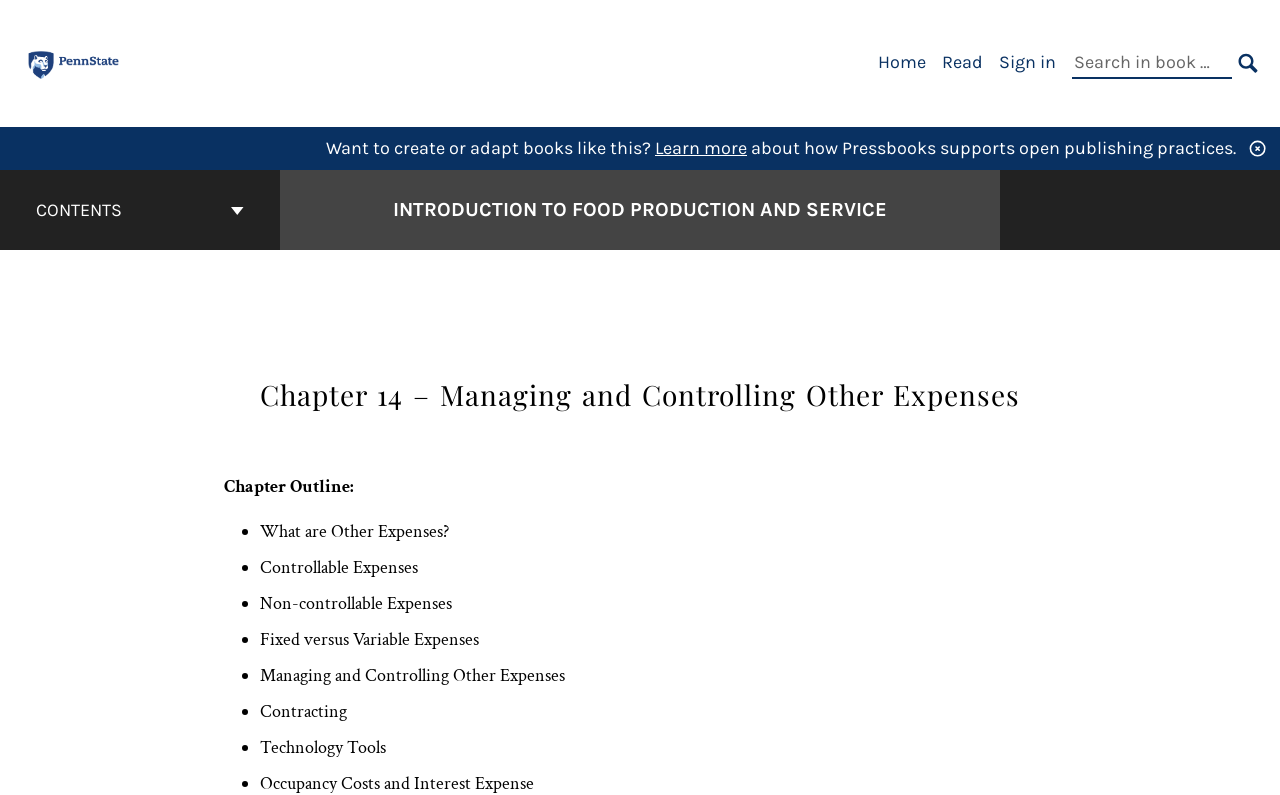Can you extract the headline from the webpage for me?

INTRODUCTION TO FOOD PRODUCTION AND SERVICE